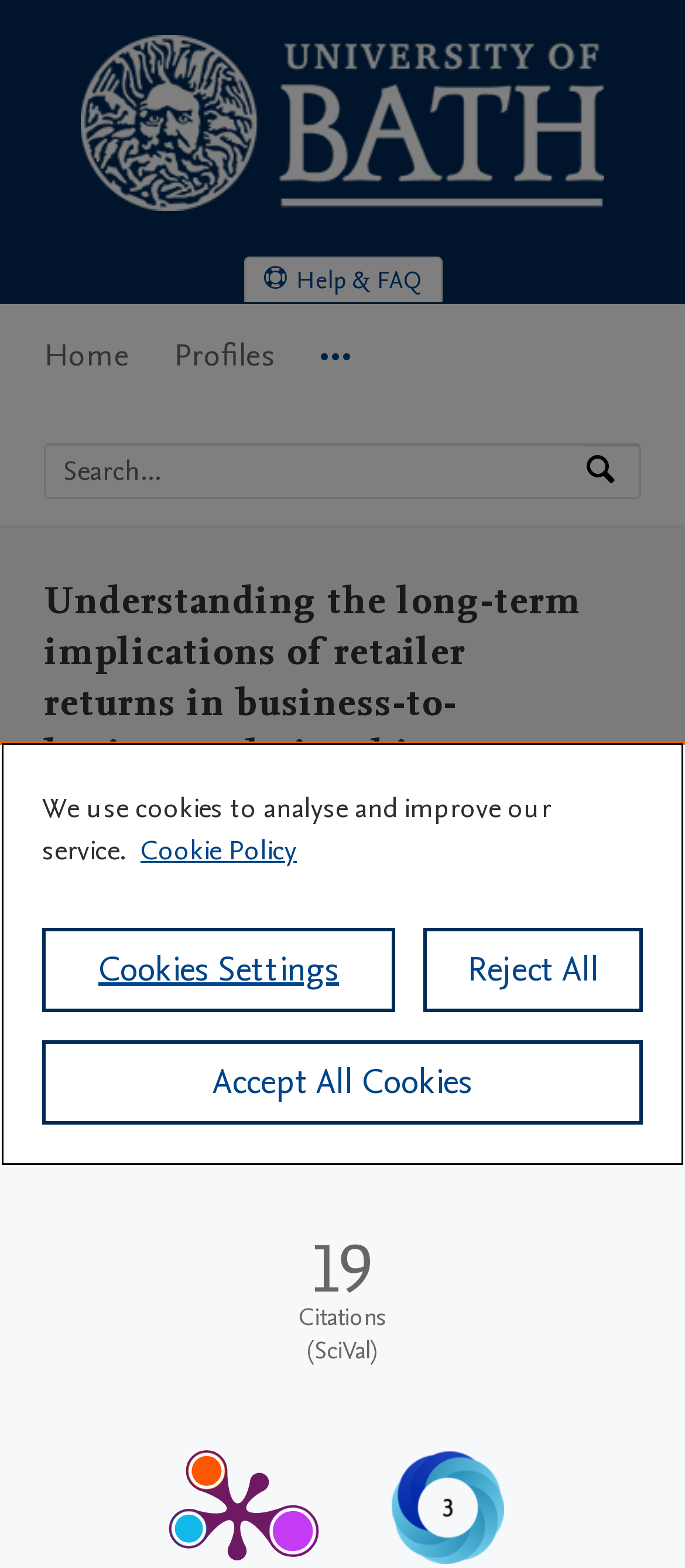Indicate the bounding box coordinates of the element that must be clicked to execute the instruction: "Help & FAQ". The coordinates should be given as four float numbers between 0 and 1, i.e., [left, top, right, bottom].

[0.358, 0.165, 0.642, 0.193]